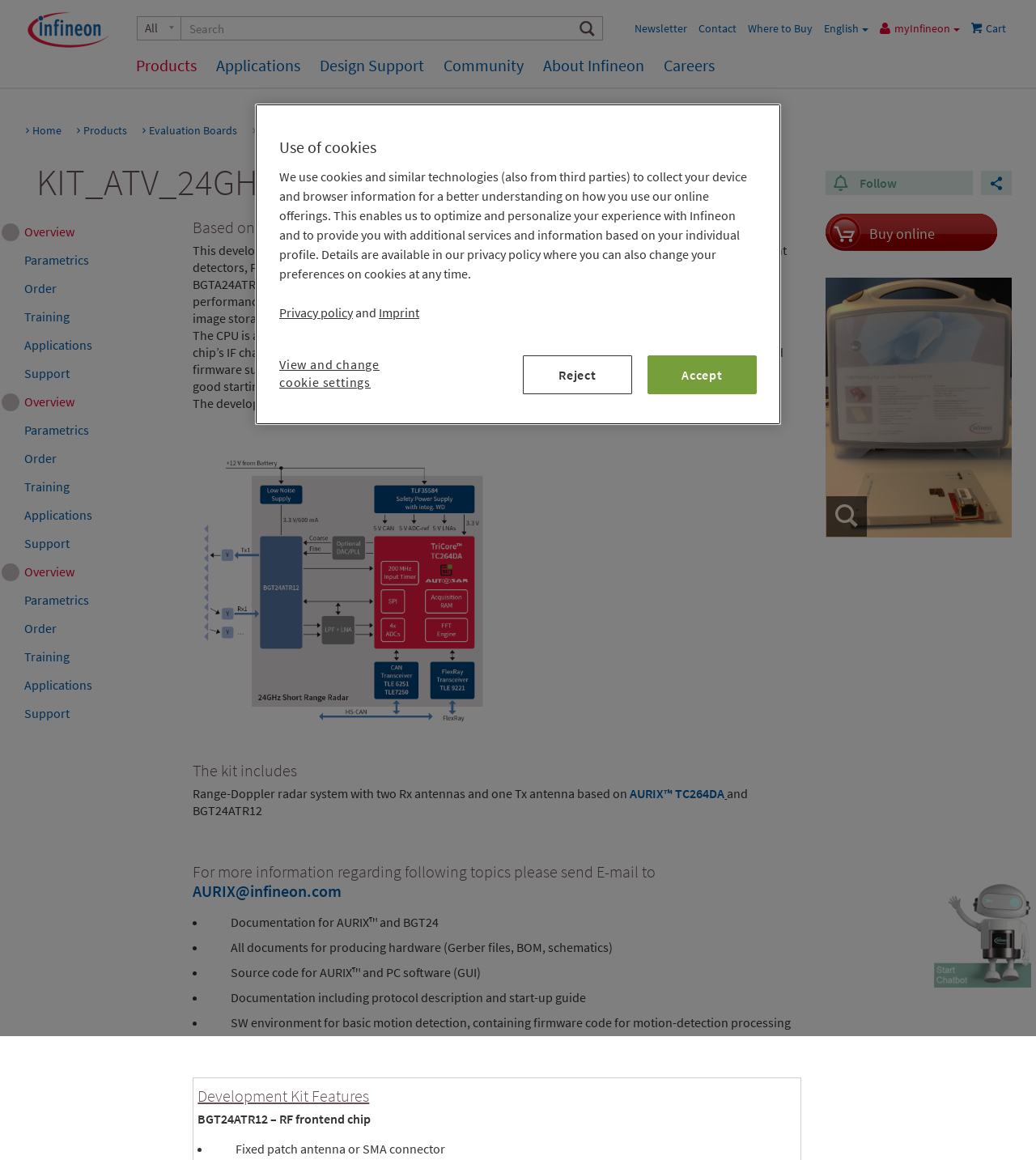Please identify the bounding box coordinates of the clickable area that will allow you to execute the instruction: "Enter your name in the input field".

None